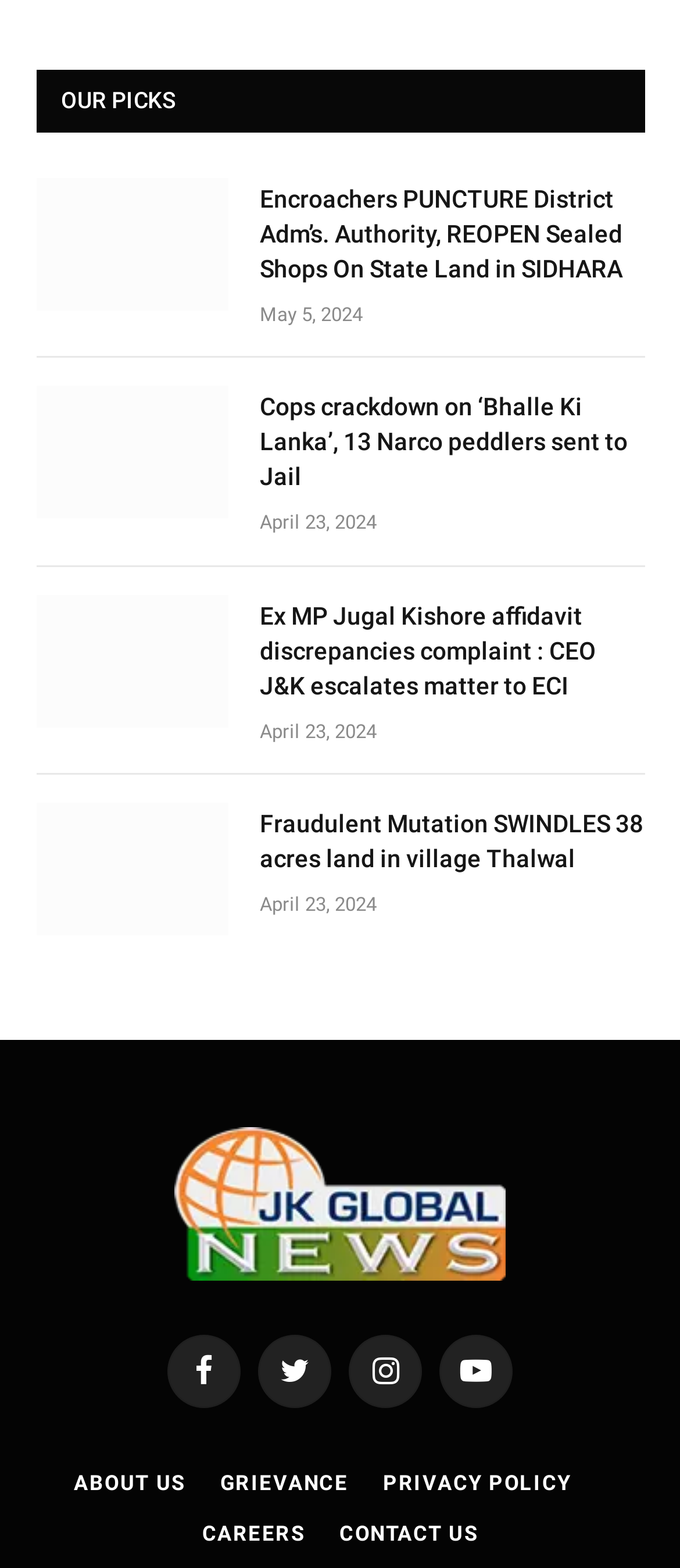Give a short answer to this question using one word or a phrase:
How many social media links are at the bottom of the webpage?

4